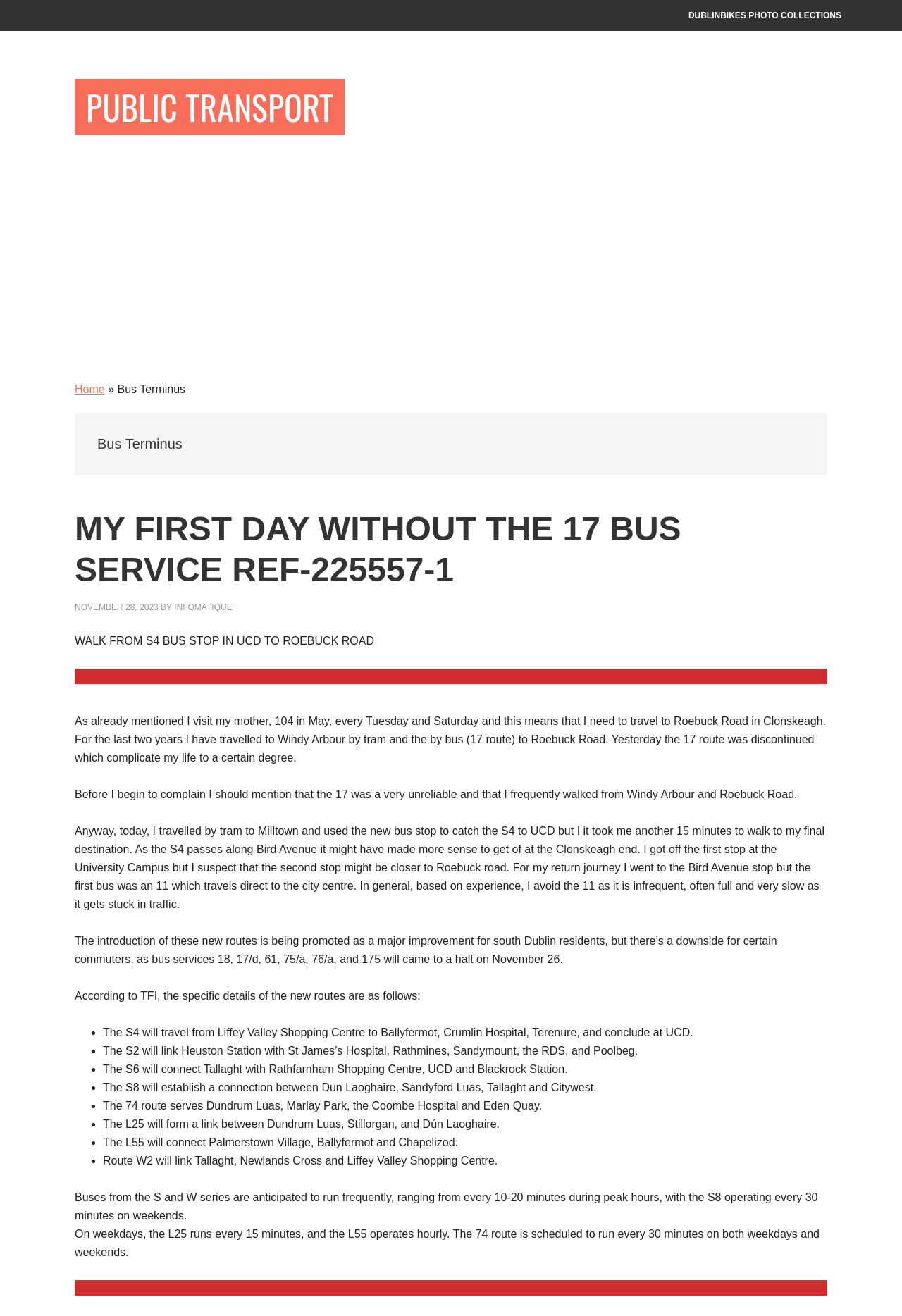What is the purpose of the new bus routes?
Refer to the image and provide a one-word or short phrase answer.

To improve public transport